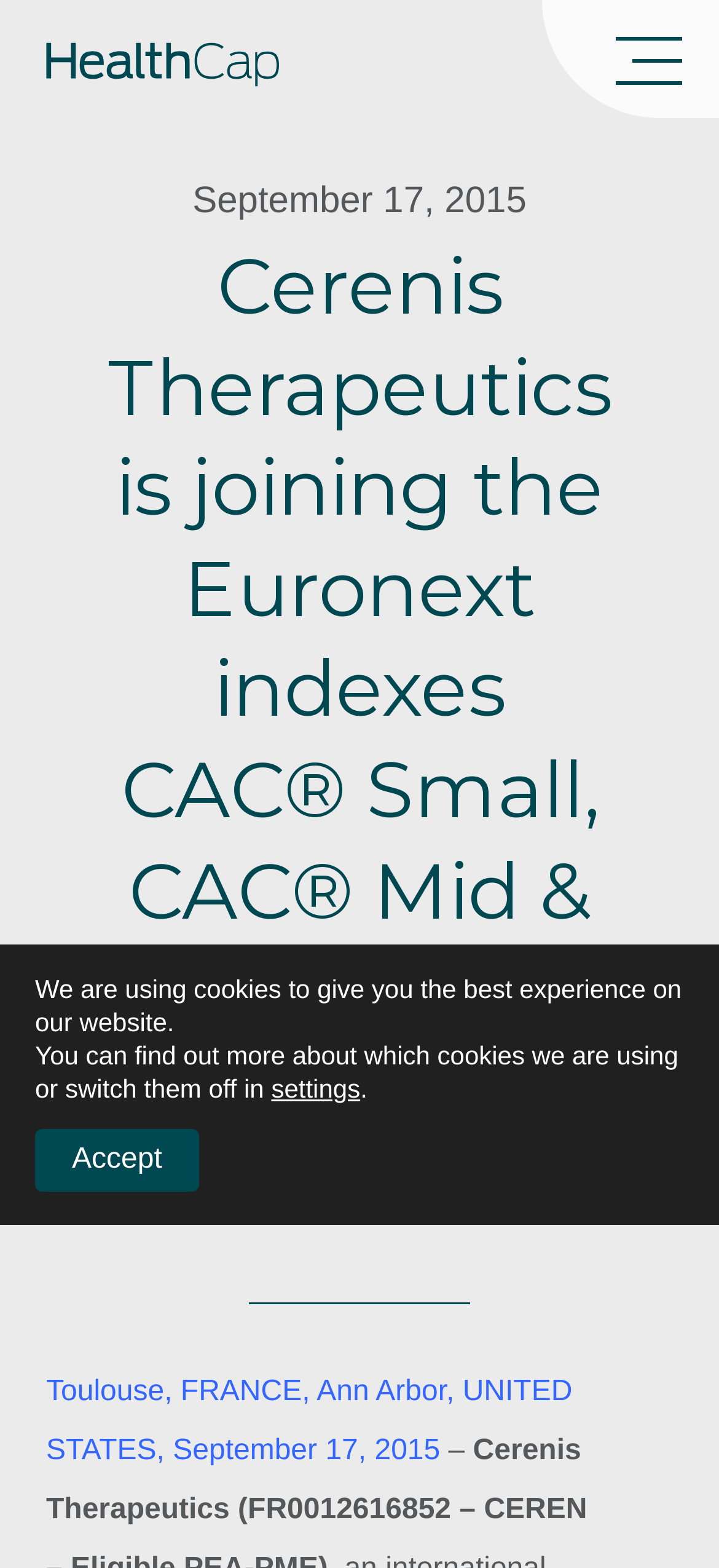What is the headline of the webpage?

Cerenis Therapeutics is joining the Euronext indexes CAC® Small, CAC® Mid & Small and CAC® All-Tradable